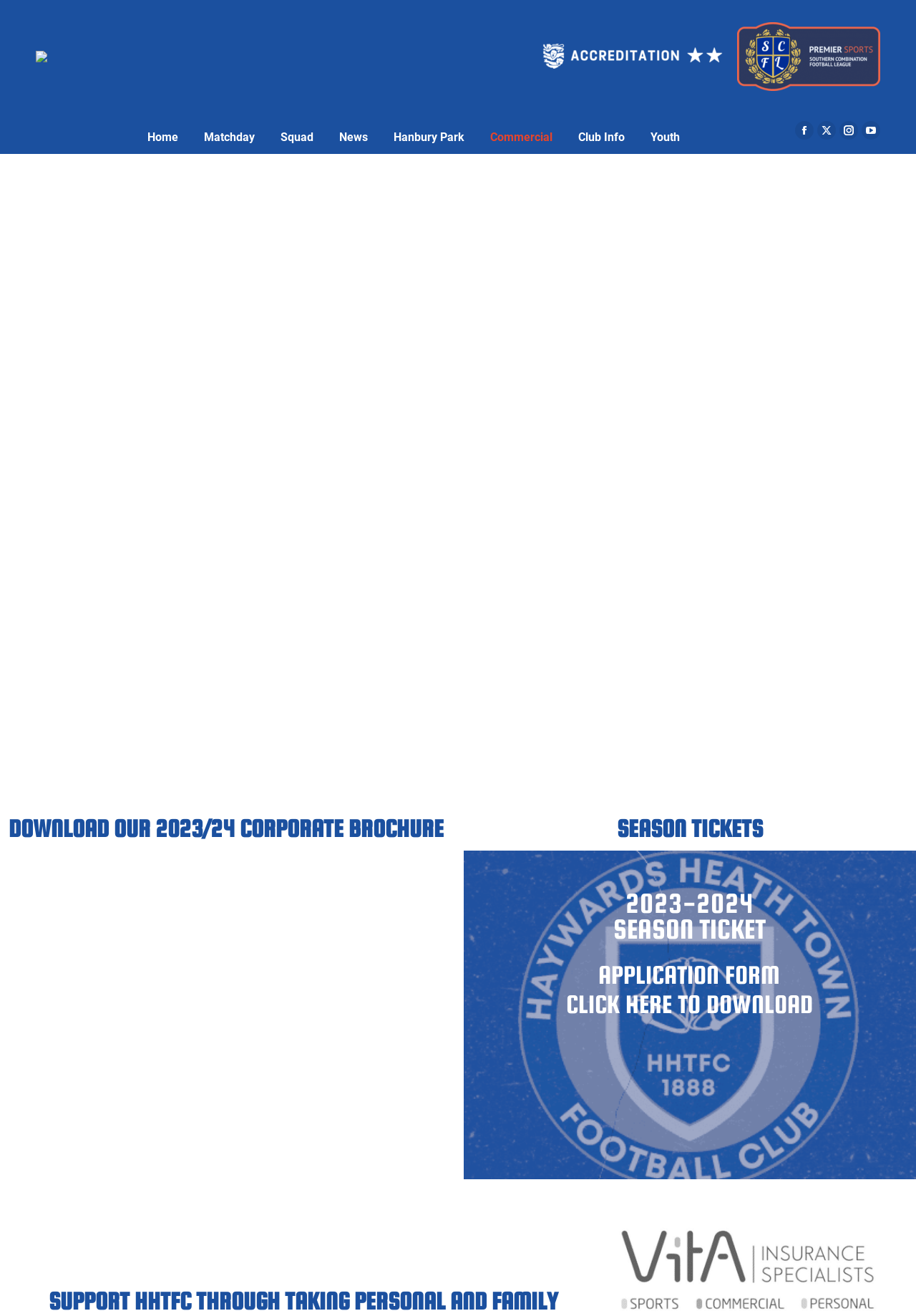Please specify the bounding box coordinates of the region to click in order to perform the following instruction: "View the 2023/24 corporate brochure".

[0.0, 0.619, 0.494, 0.641]